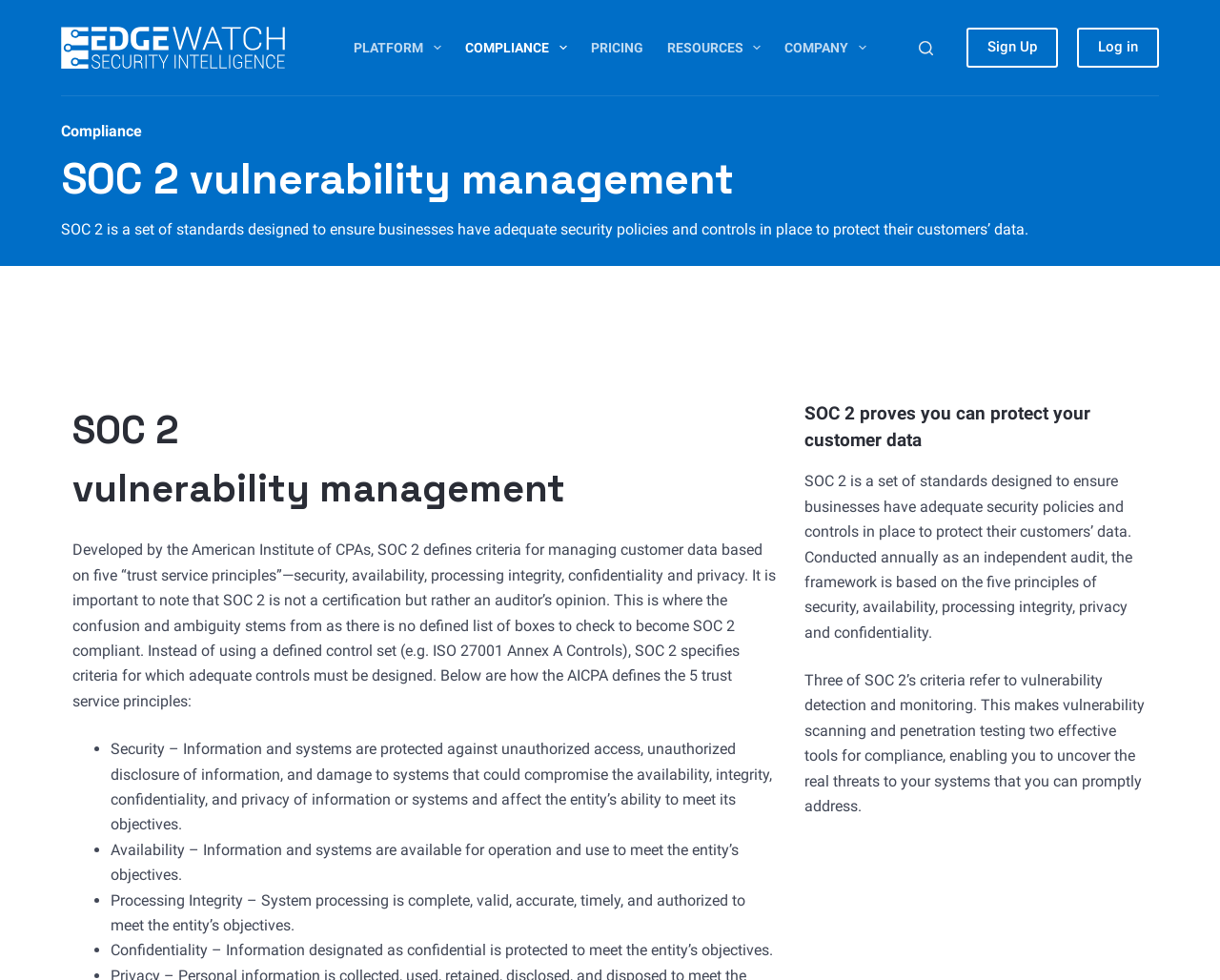Provide a short, one-word or phrase answer to the question below:
What is the name of the company?

Edgewatch